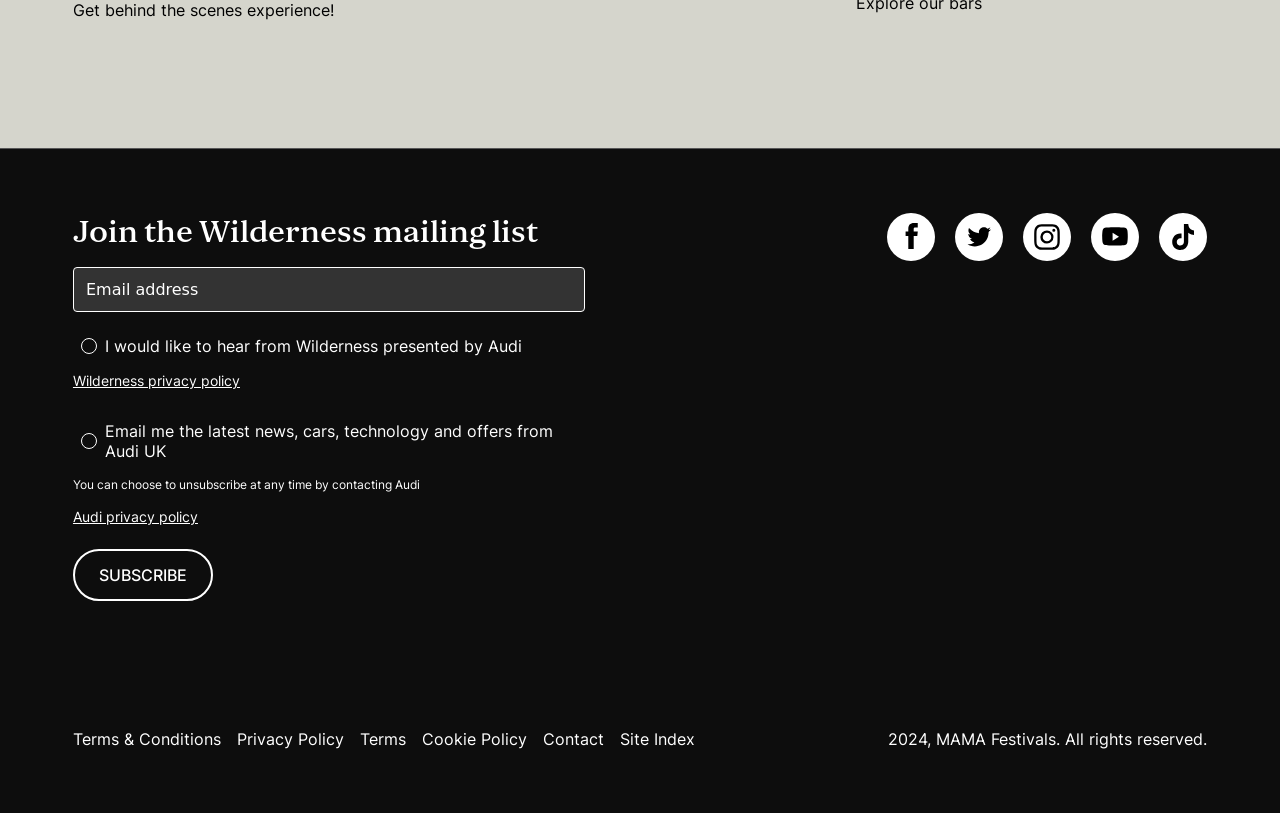Locate the bounding box coordinates of the element that should be clicked to execute the following instruction: "Enter email address".

[0.057, 0.329, 0.457, 0.384]